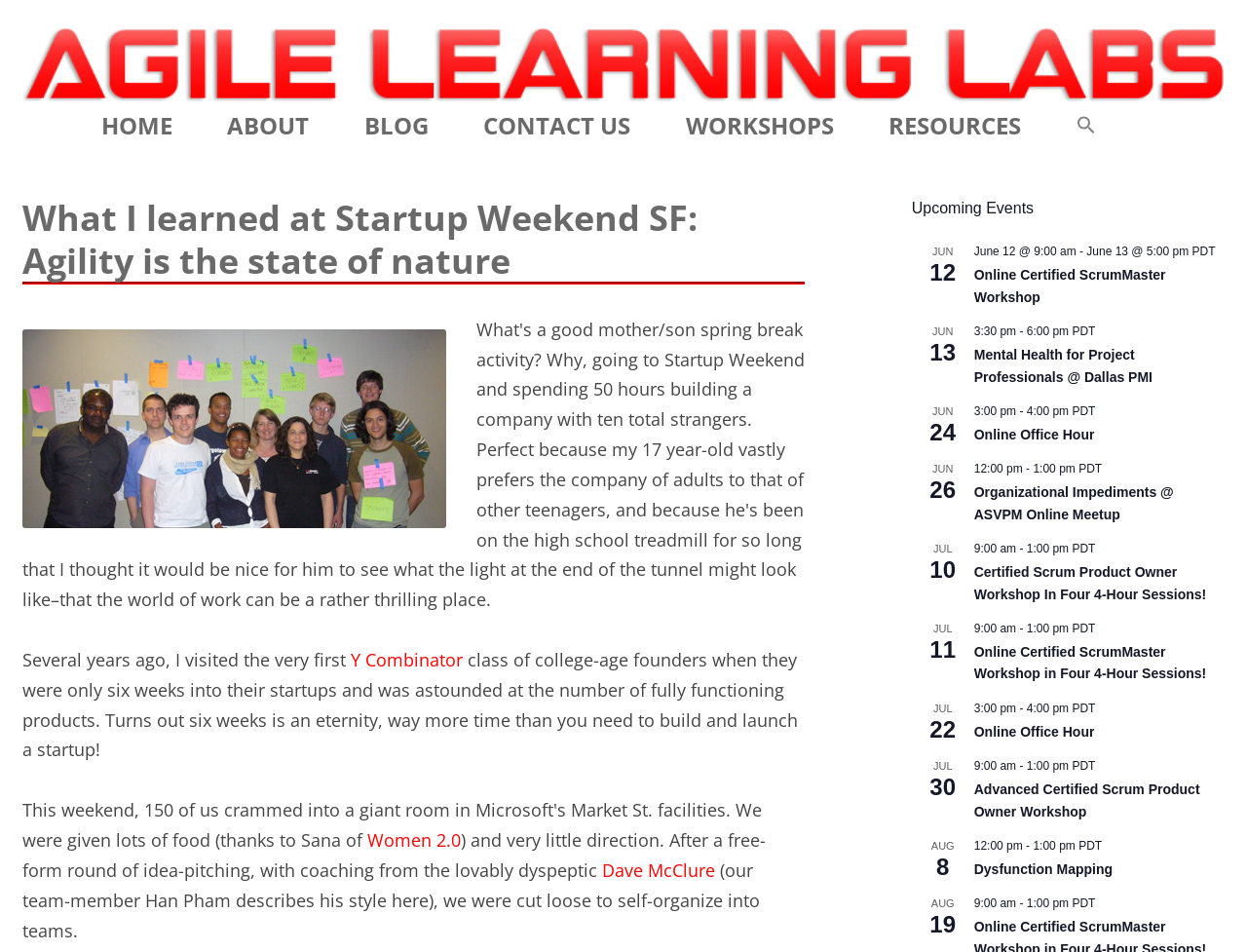What is the name of the person mentioned in the article?
Look at the screenshot and give a one-word or phrase answer.

Dave McClure